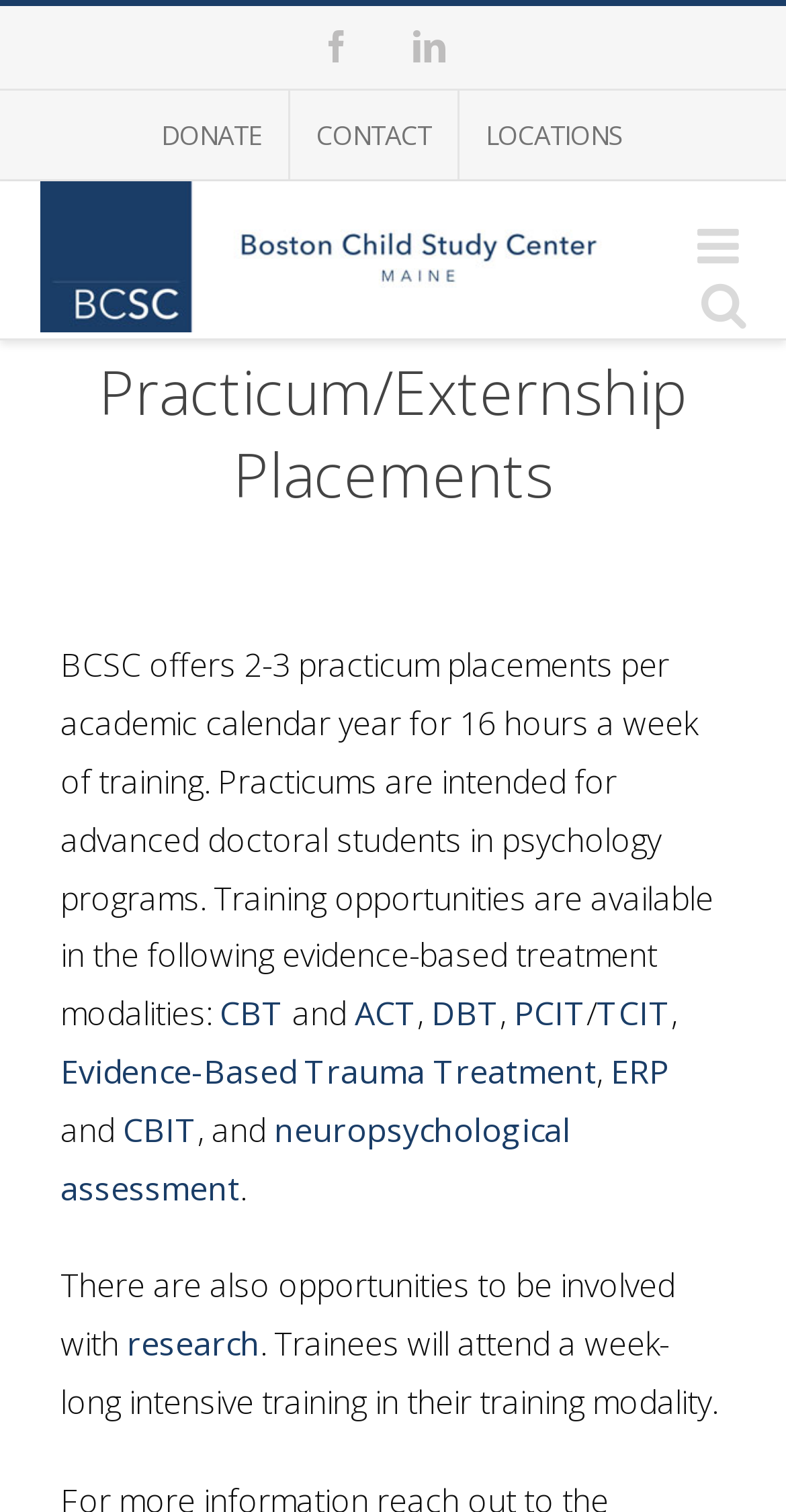Please specify the bounding box coordinates of the clickable region to carry out the following instruction: "Toggle mobile menu". The coordinates should be four float numbers between 0 and 1, in the format [left, top, right, bottom].

[0.887, 0.147, 0.949, 0.179]